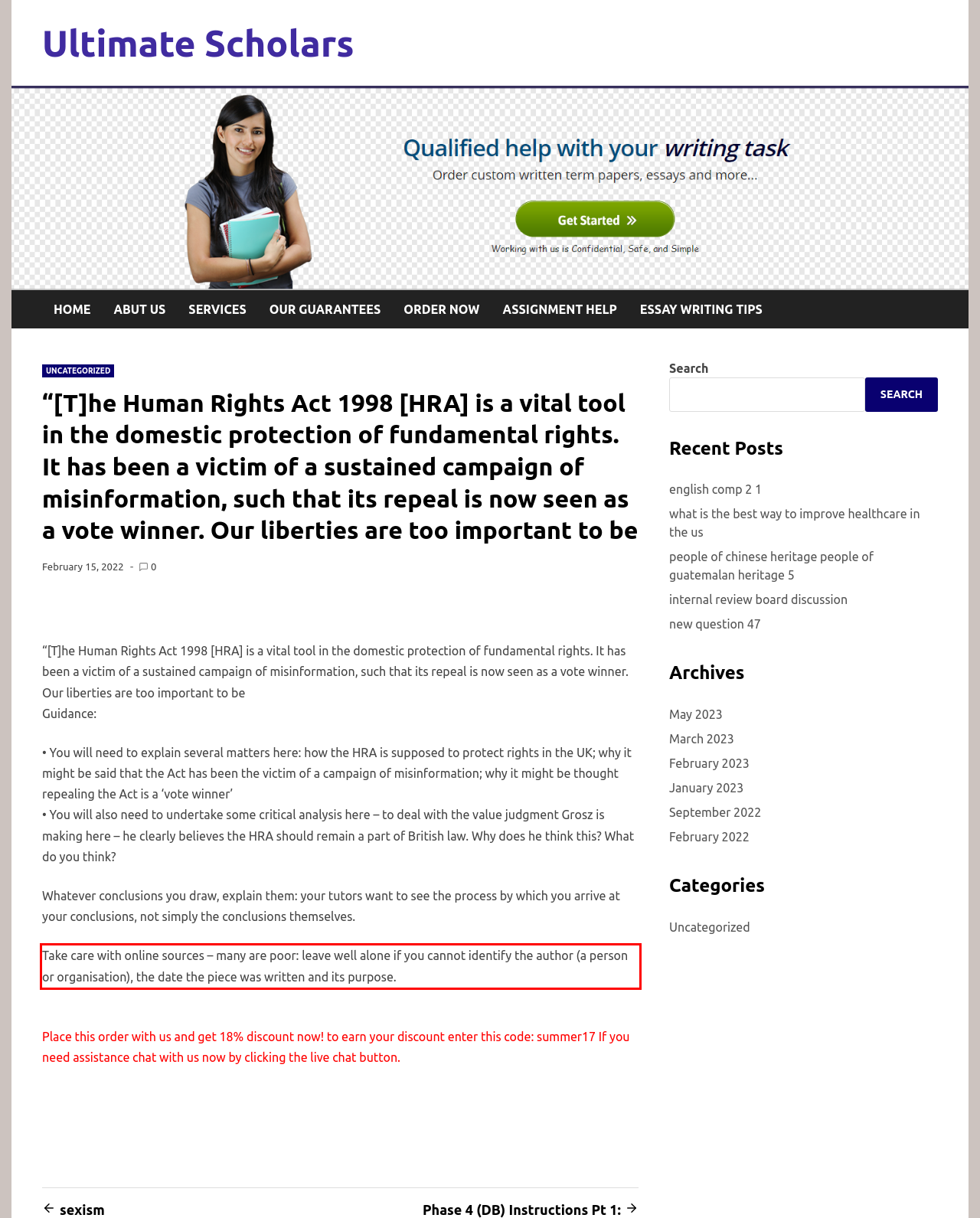Identify the text inside the red bounding box in the provided webpage screenshot and transcribe it.

Take care with online sources – many are poor: leave well alone if you cannot identify the author (a person or organisation), the date the piece was written and its purpose.